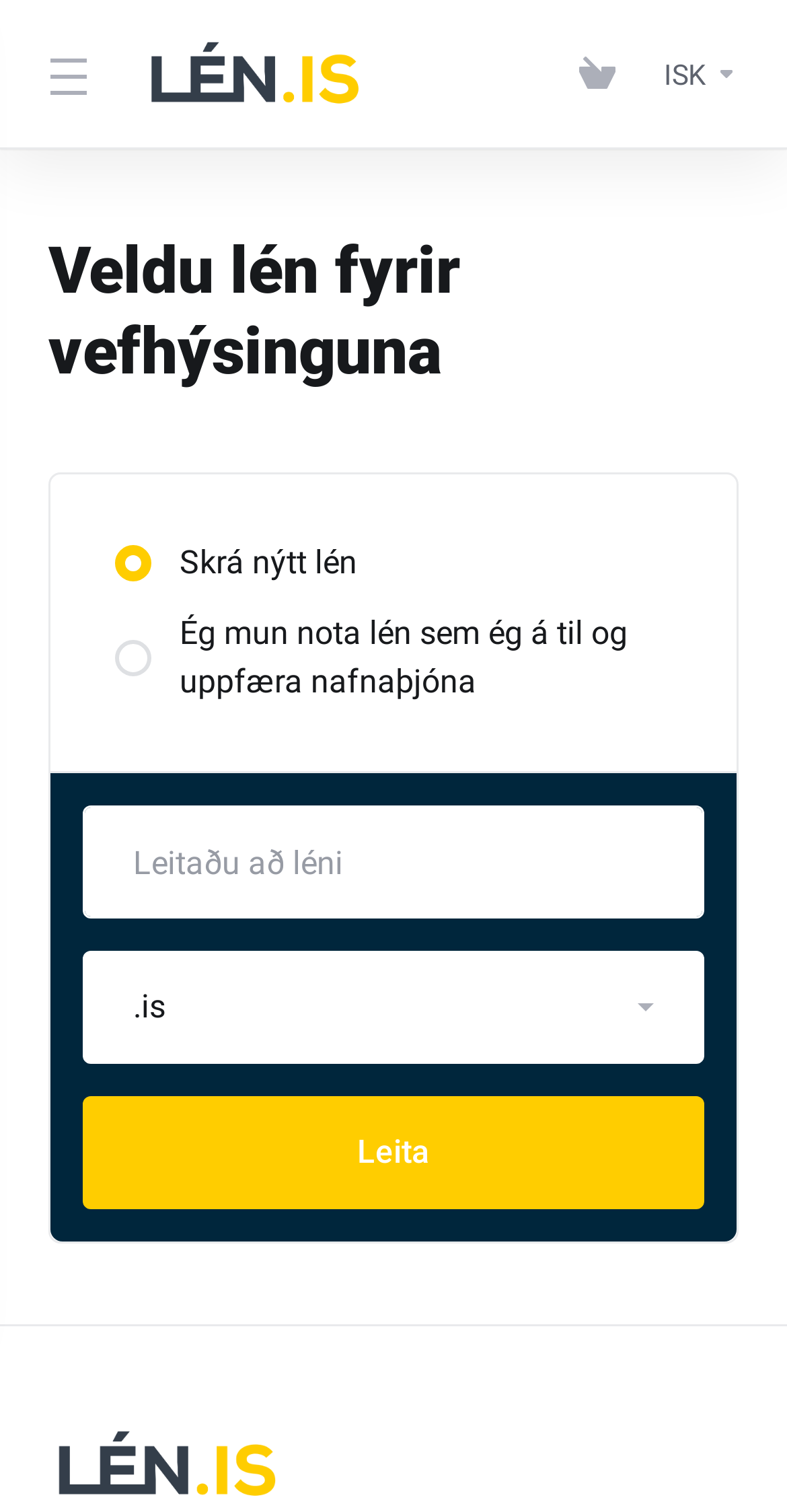Identify the bounding box for the described UI element: "placeholder="Leitaðu að léni"".

[0.105, 0.533, 0.895, 0.607]